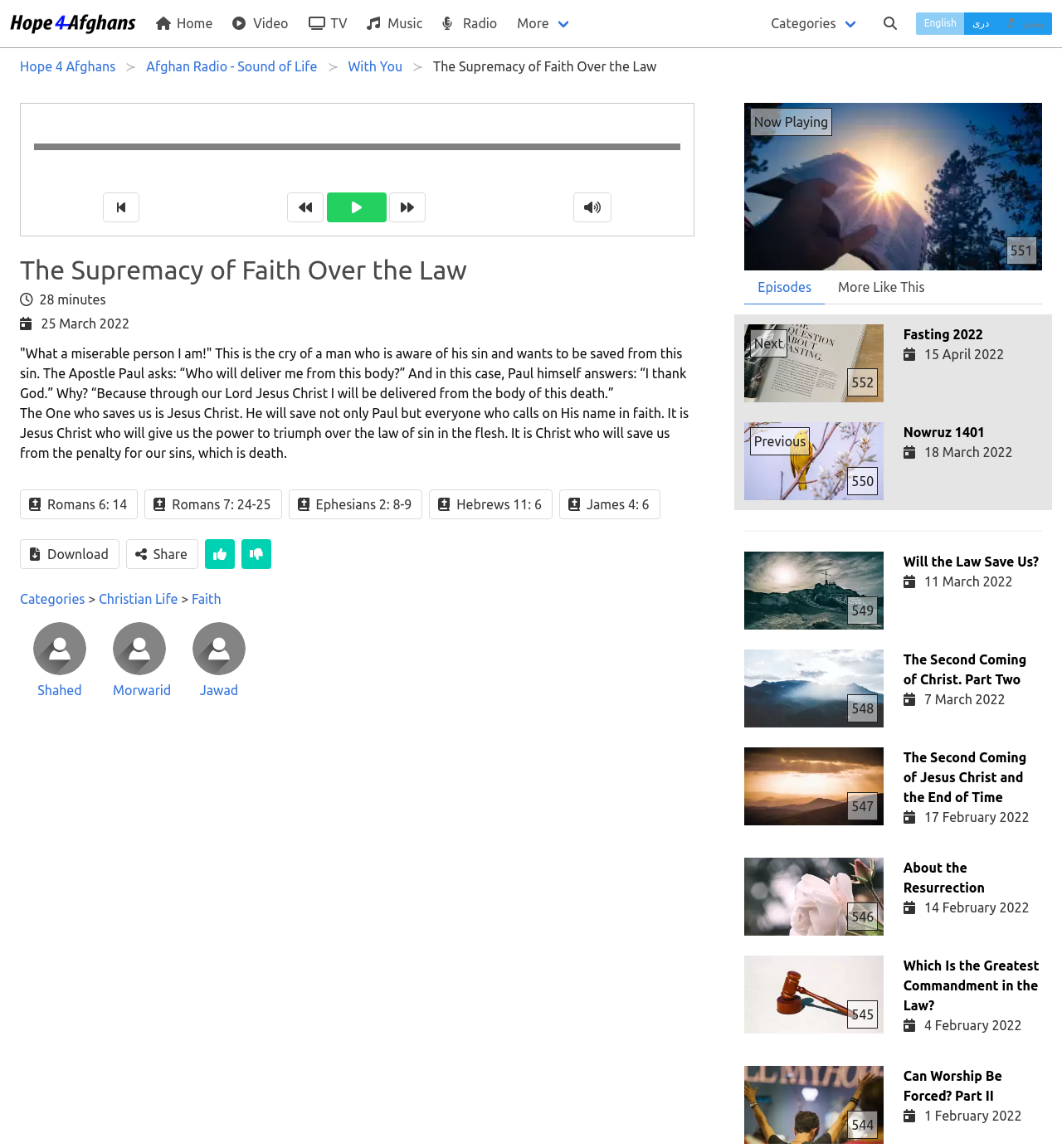Please find the bounding box coordinates of the element's region to be clicked to carry out this instruction: "Play the 'The Supremacy of Faith Over the Law' episode".

[0.701, 0.09, 0.981, 0.235]